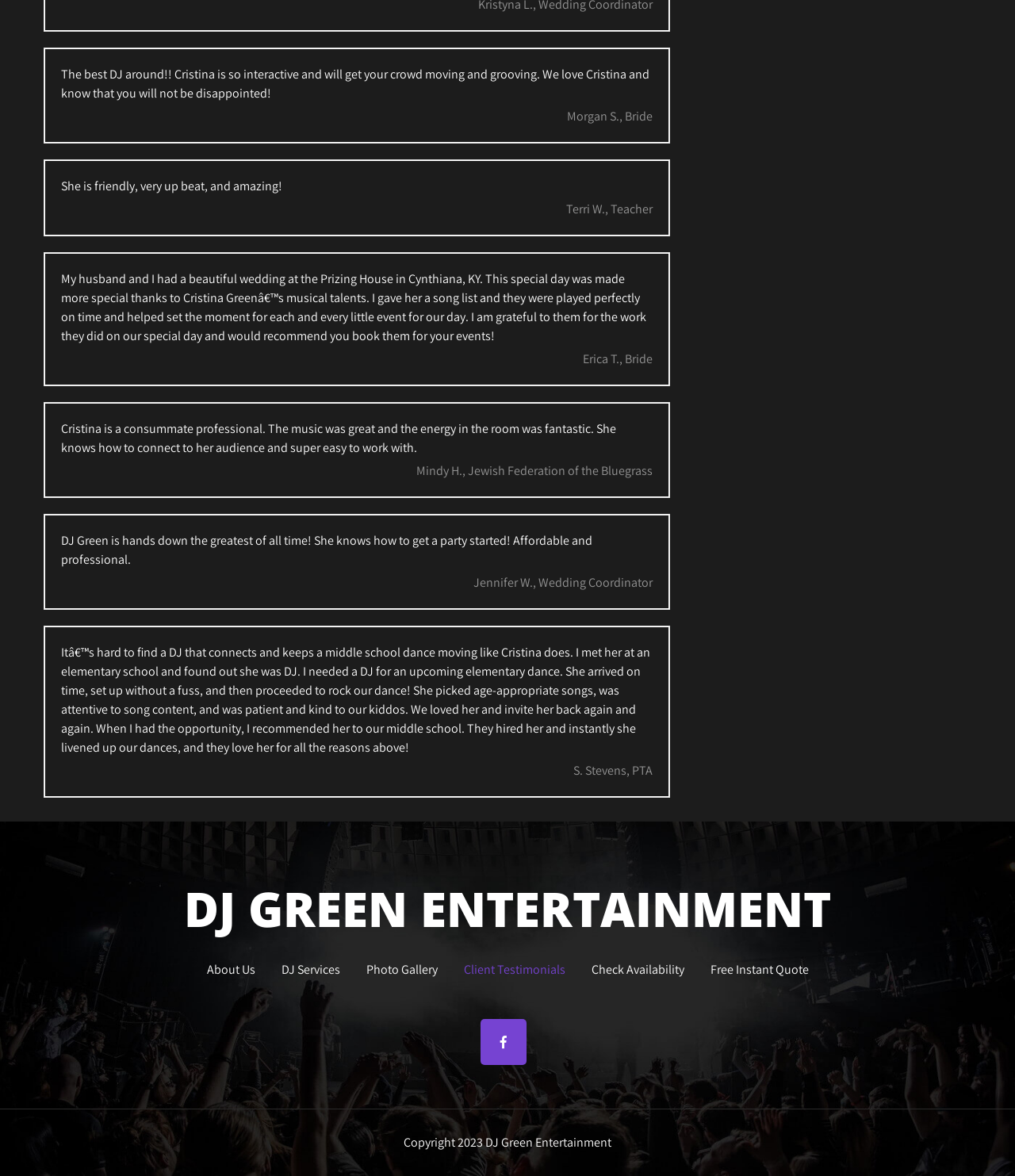What is the profession of Cristina? Observe the screenshot and provide a one-word or short phrase answer.

DJ